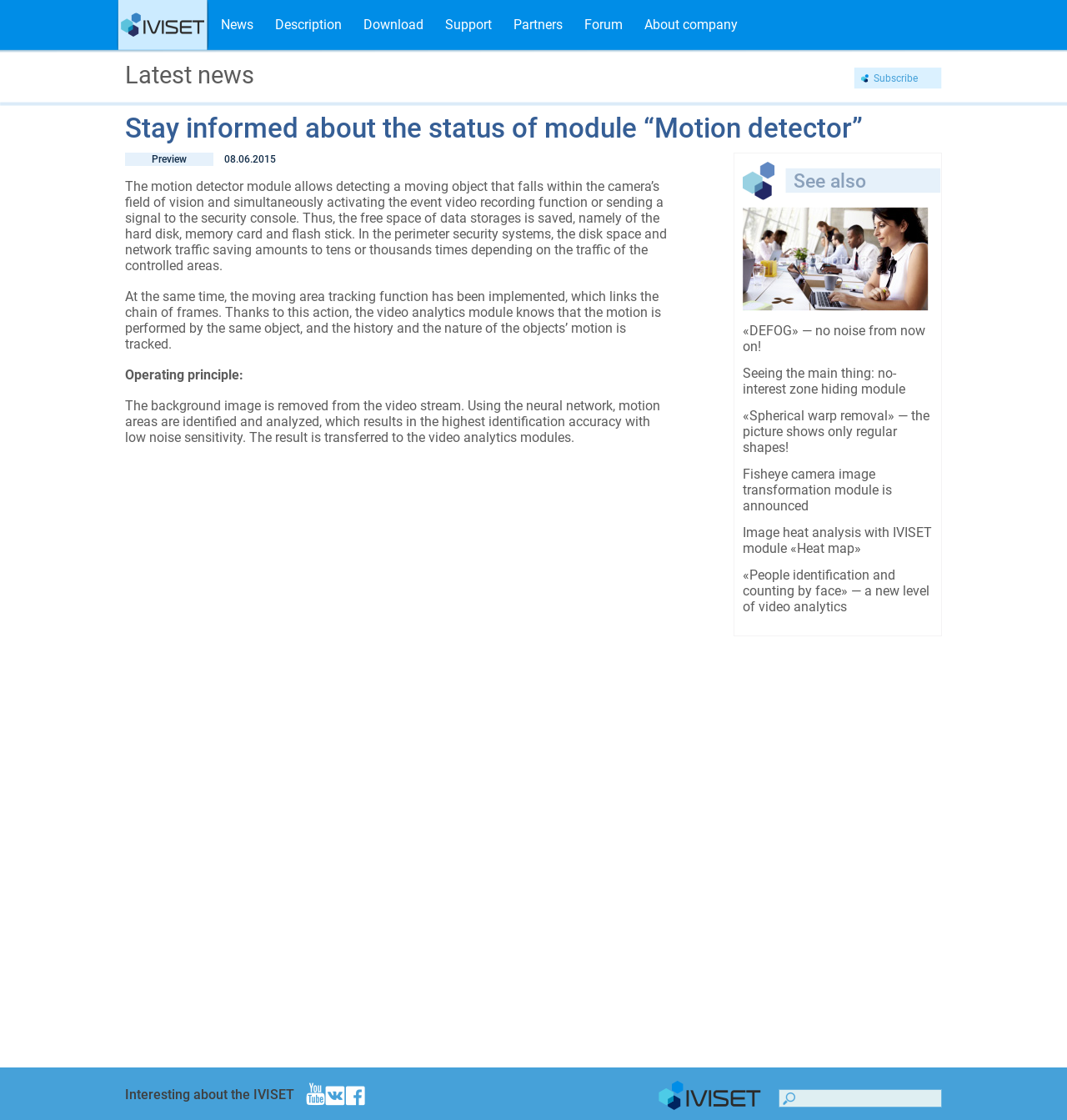How does the motion detector module identify motion areas?
Look at the screenshot and provide an in-depth answer.

The webpage explains that the motion detector module removes the background image from the video stream and uses a neural network to identify and analyze motion areas, resulting in high identification accuracy with low noise sensitivity.